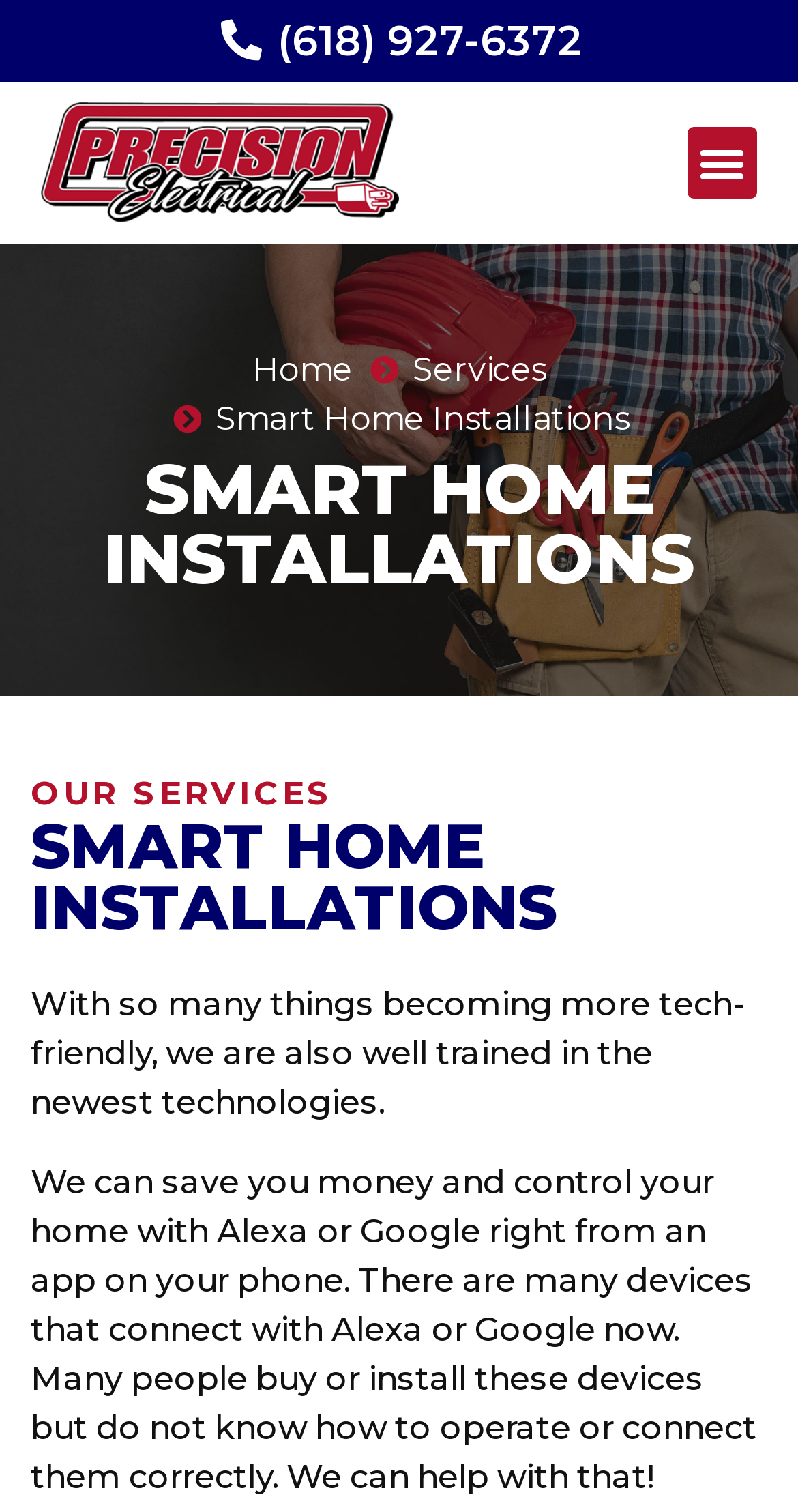What is the company's phone number?
Please provide a detailed and thorough answer to the question.

The phone number can be found at the top of the webpage, in the link element with the text '(618) 927-6372'.